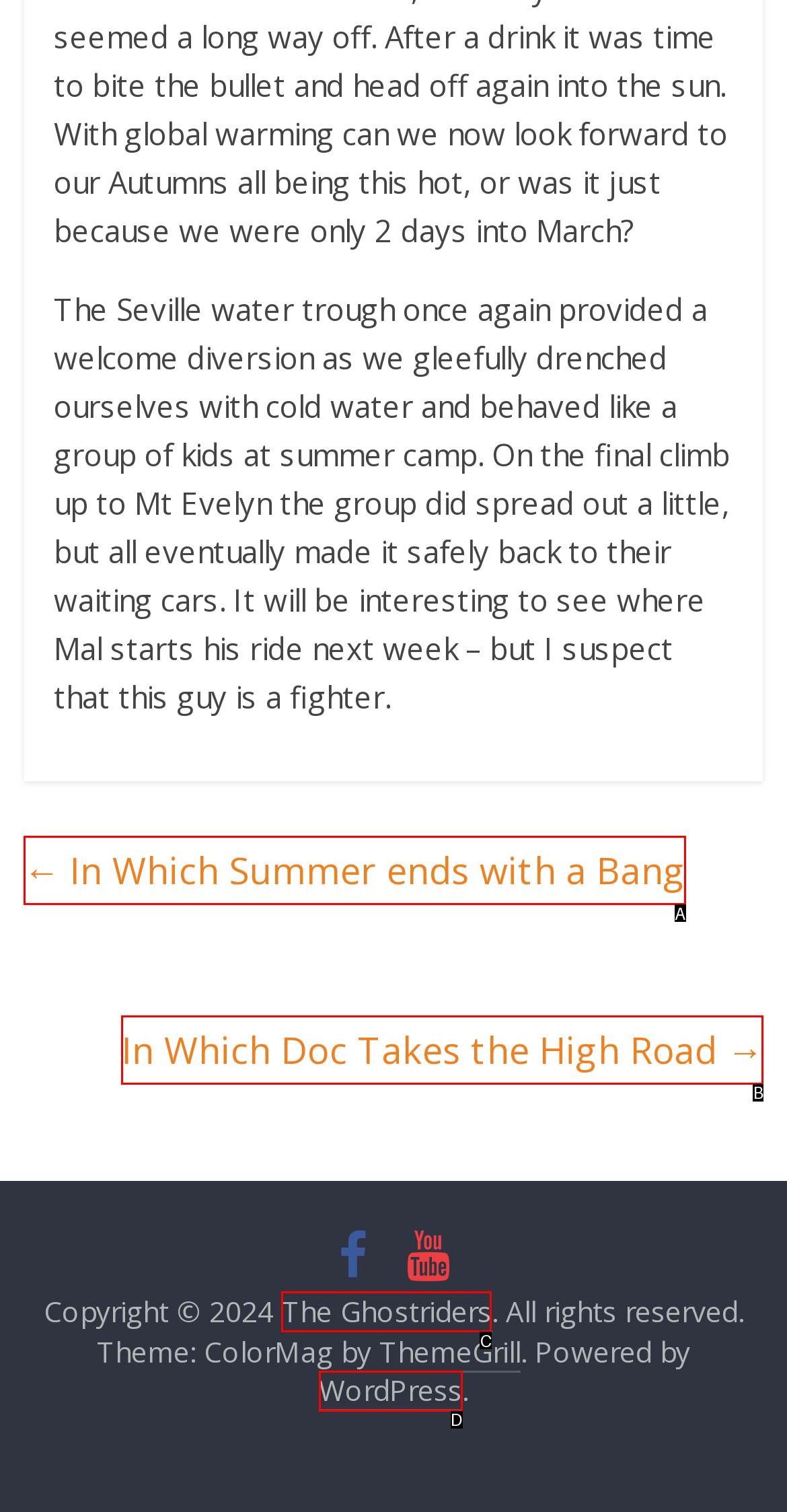Which lettered UI element aligns with this description: The Ghostriders
Provide your answer using the letter from the available choices.

C